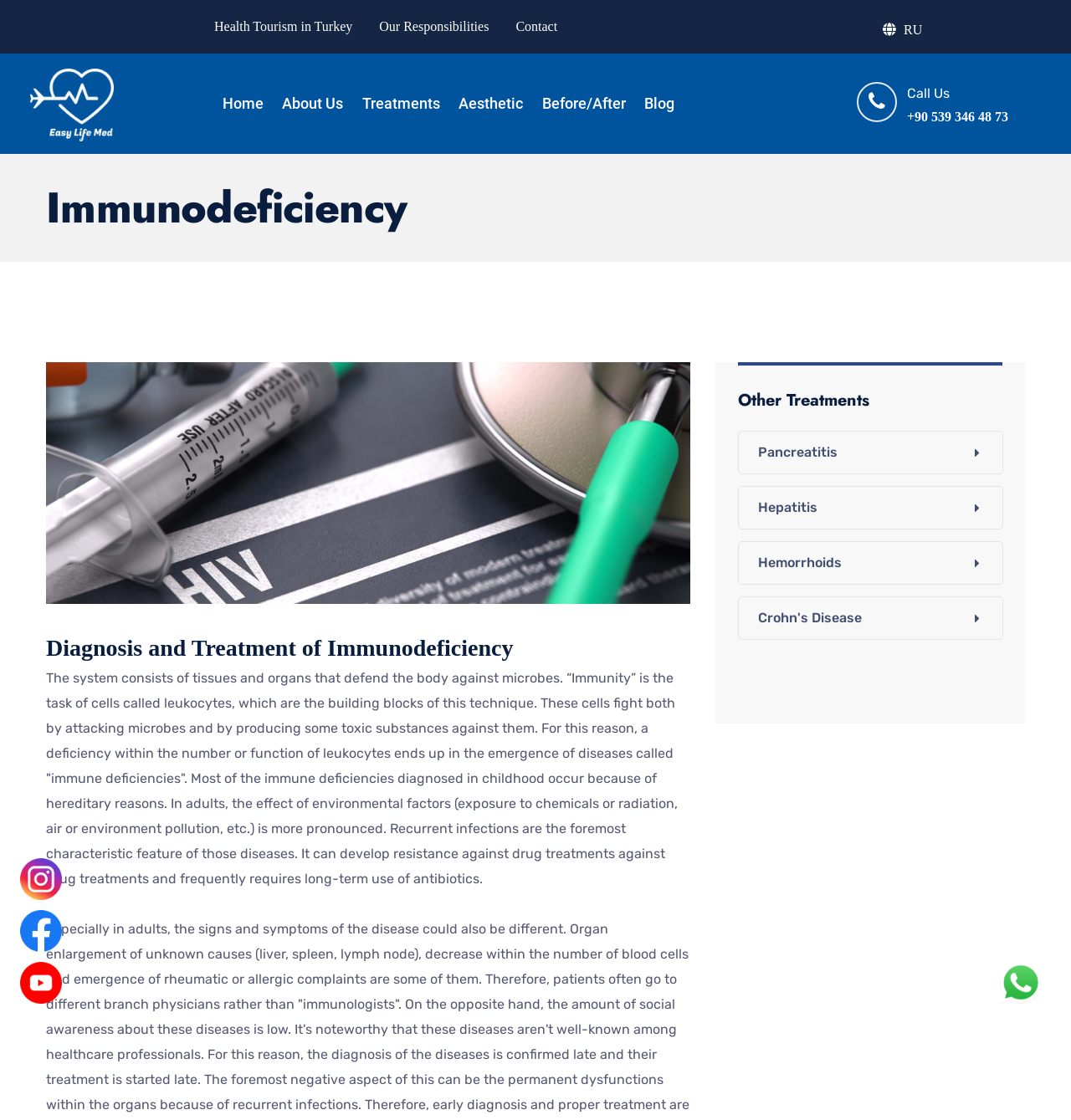Identify the bounding box coordinates for the region of the element that should be clicked to carry out the instruction: "Click on the 'Treatments' link". The bounding box coordinates should be four float numbers between 0 and 1, i.e., [left, top, right, bottom].

[0.338, 0.048, 0.411, 0.137]